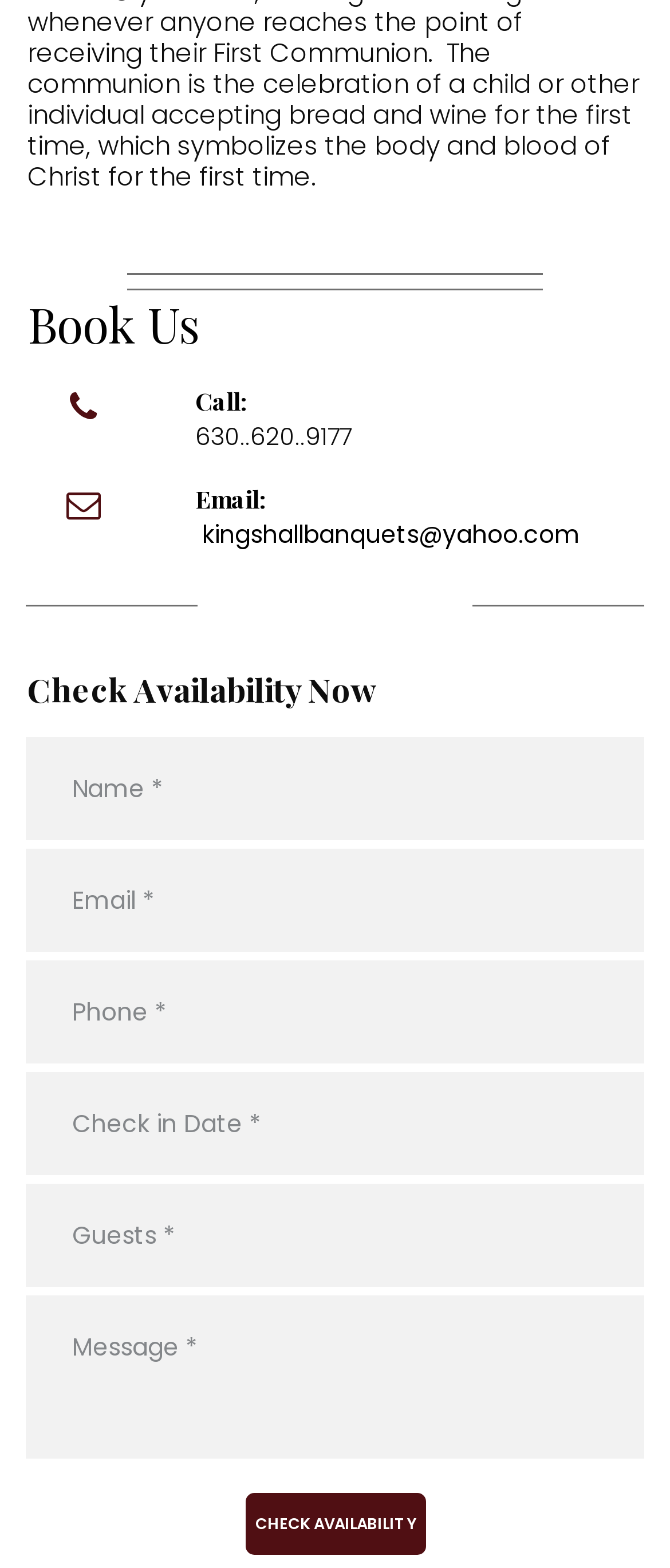Could you find the bounding box coordinates of the clickable area to complete this instruction: "Enter text in the first input field"?

[0.038, 0.471, 0.962, 0.536]